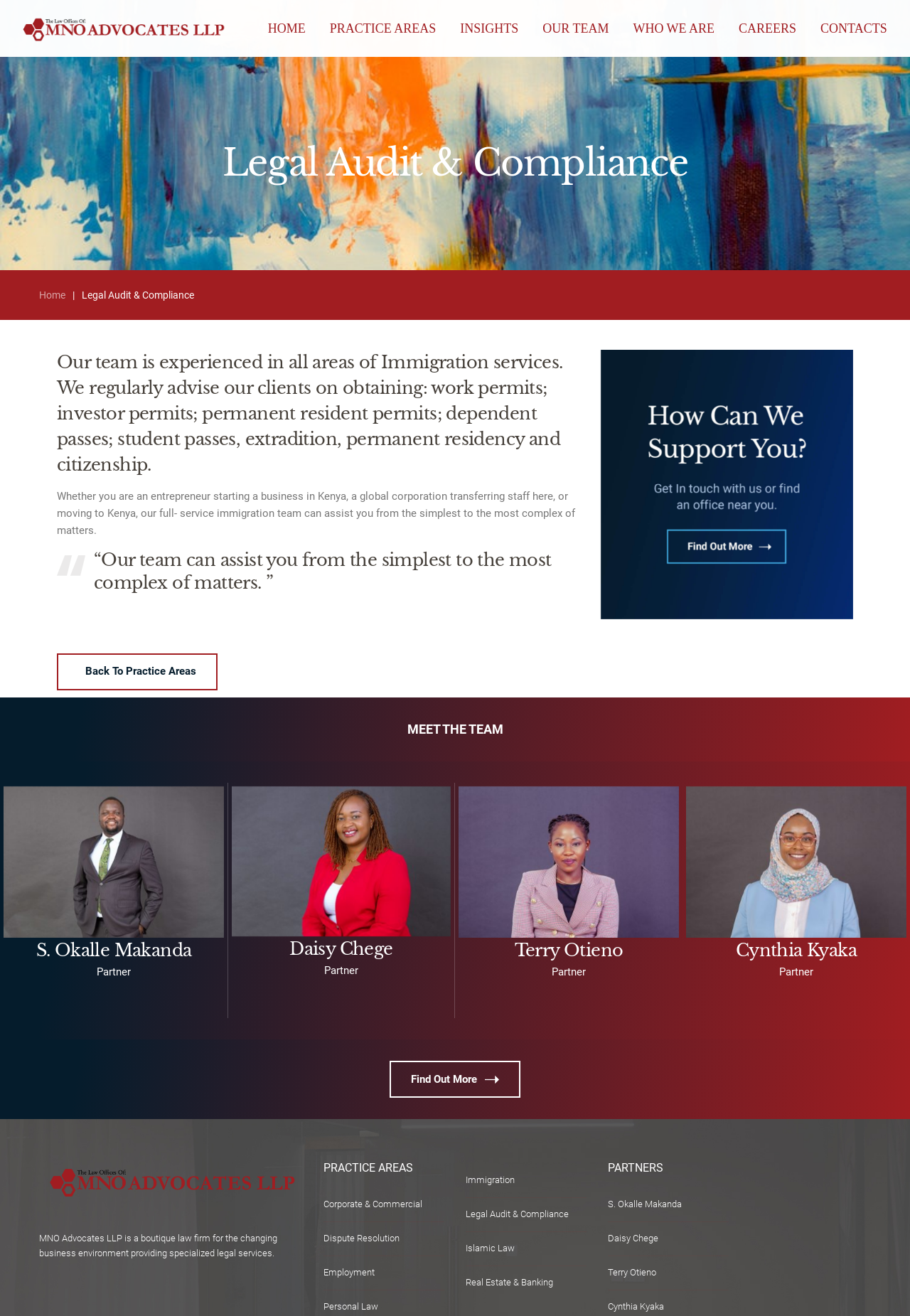Please find the bounding box coordinates for the clickable element needed to perform this instruction: "Read the quote".

[0.103, 0.418, 0.606, 0.451]